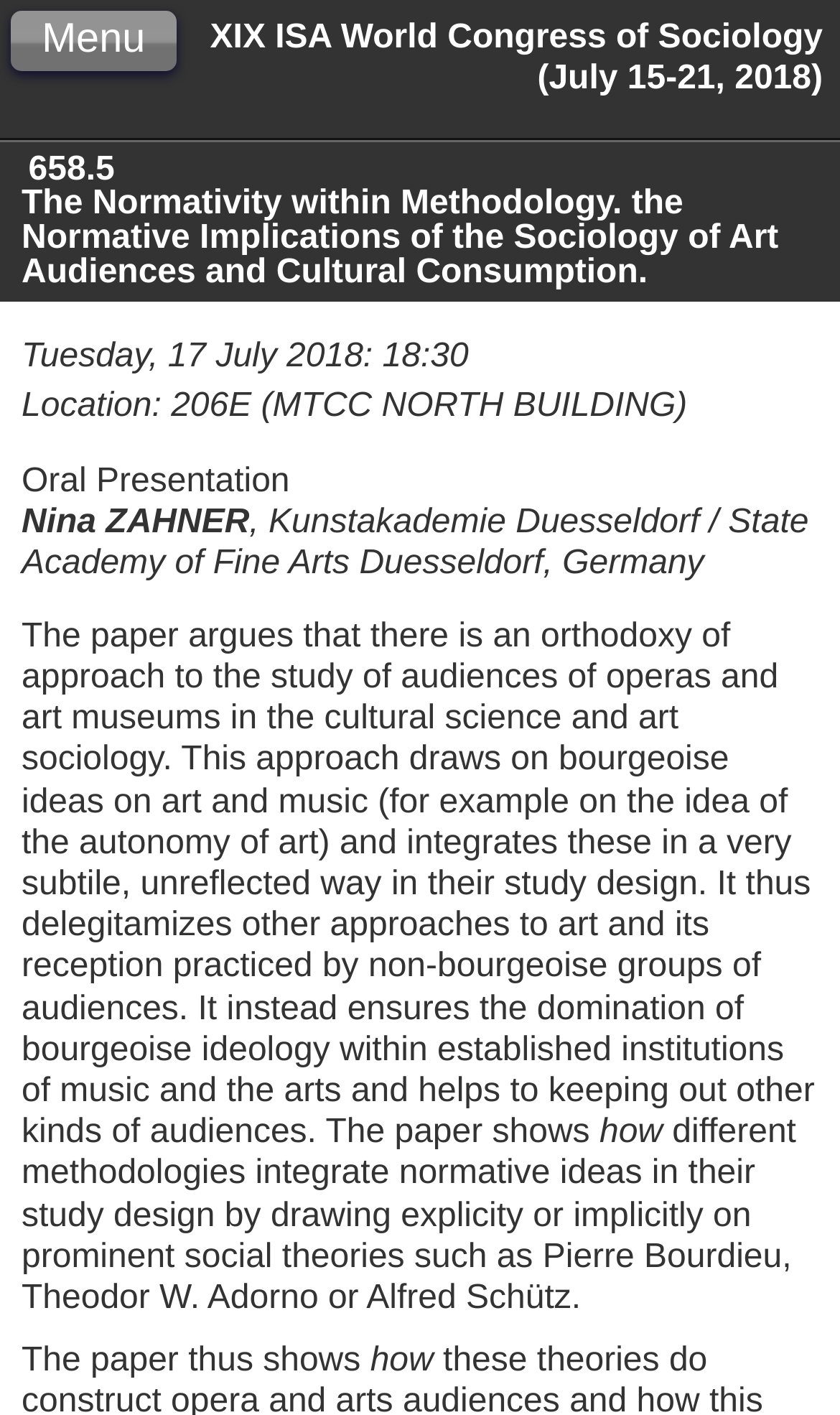From the webpage screenshot, predict the bounding box coordinates (top-left x, top-left y, bottom-right x, bottom-right y) for the UI element described here: Menu

[0.013, 0.006, 0.21, 0.049]